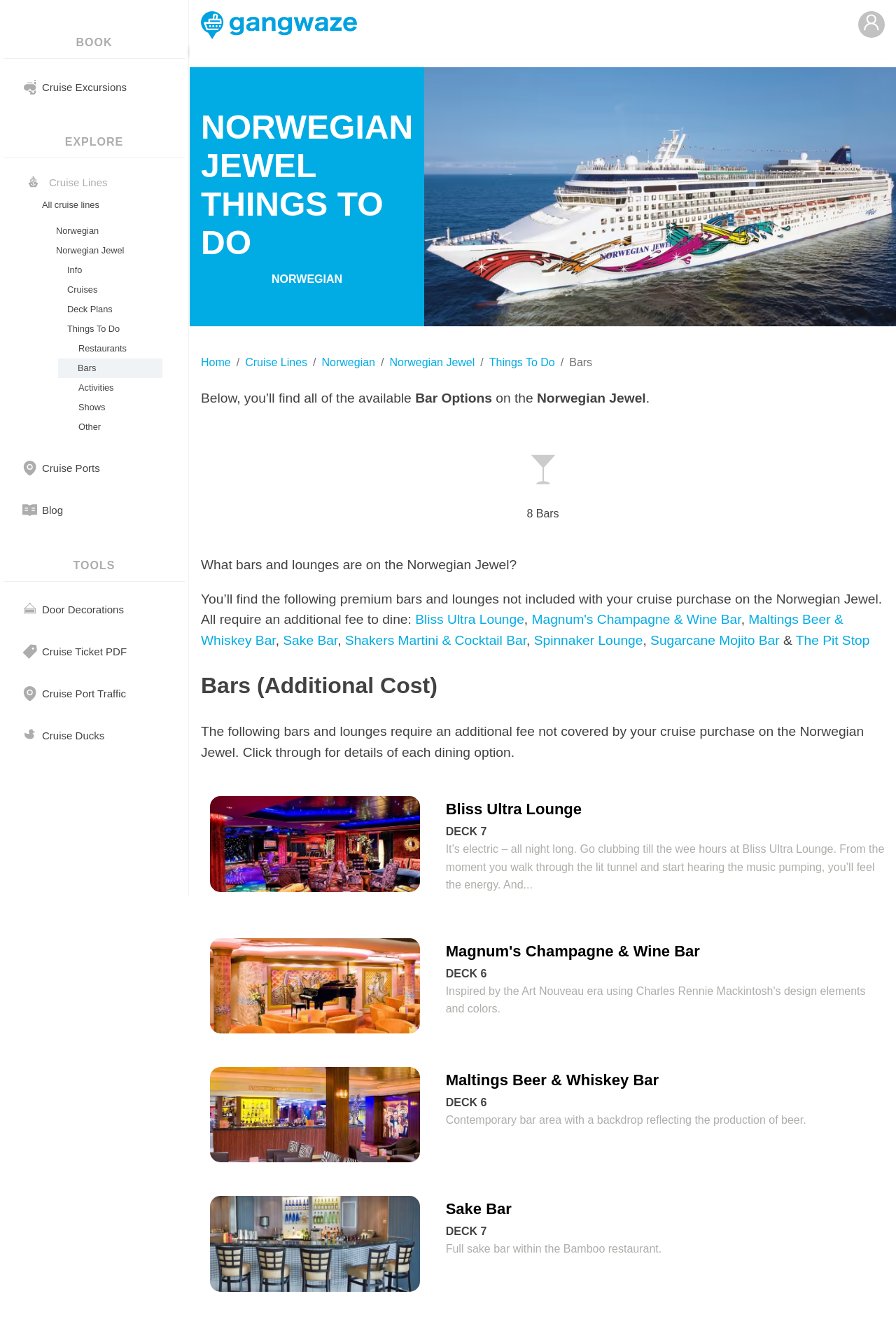Provide the bounding box coordinates of the area you need to click to execute the following instruction: "Explore Bars".

[0.062, 0.271, 0.179, 0.285]